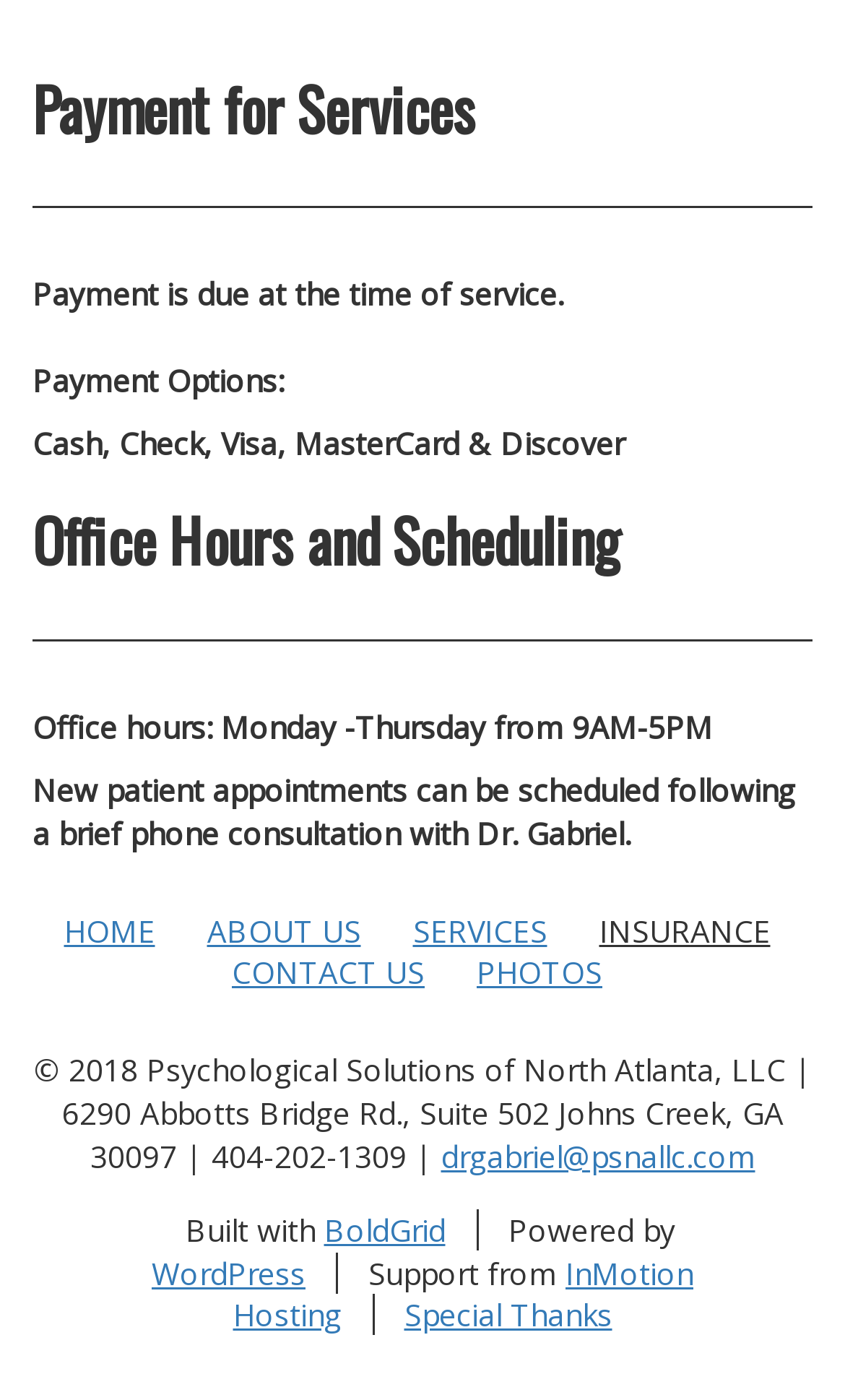Please specify the coordinates of the bounding box for the element that should be clicked to carry out this instruction: "Click ABOUT US". The coordinates must be four float numbers between 0 and 1, formatted as [left, top, right, bottom].

[0.232, 0.642, 0.44, 0.687]